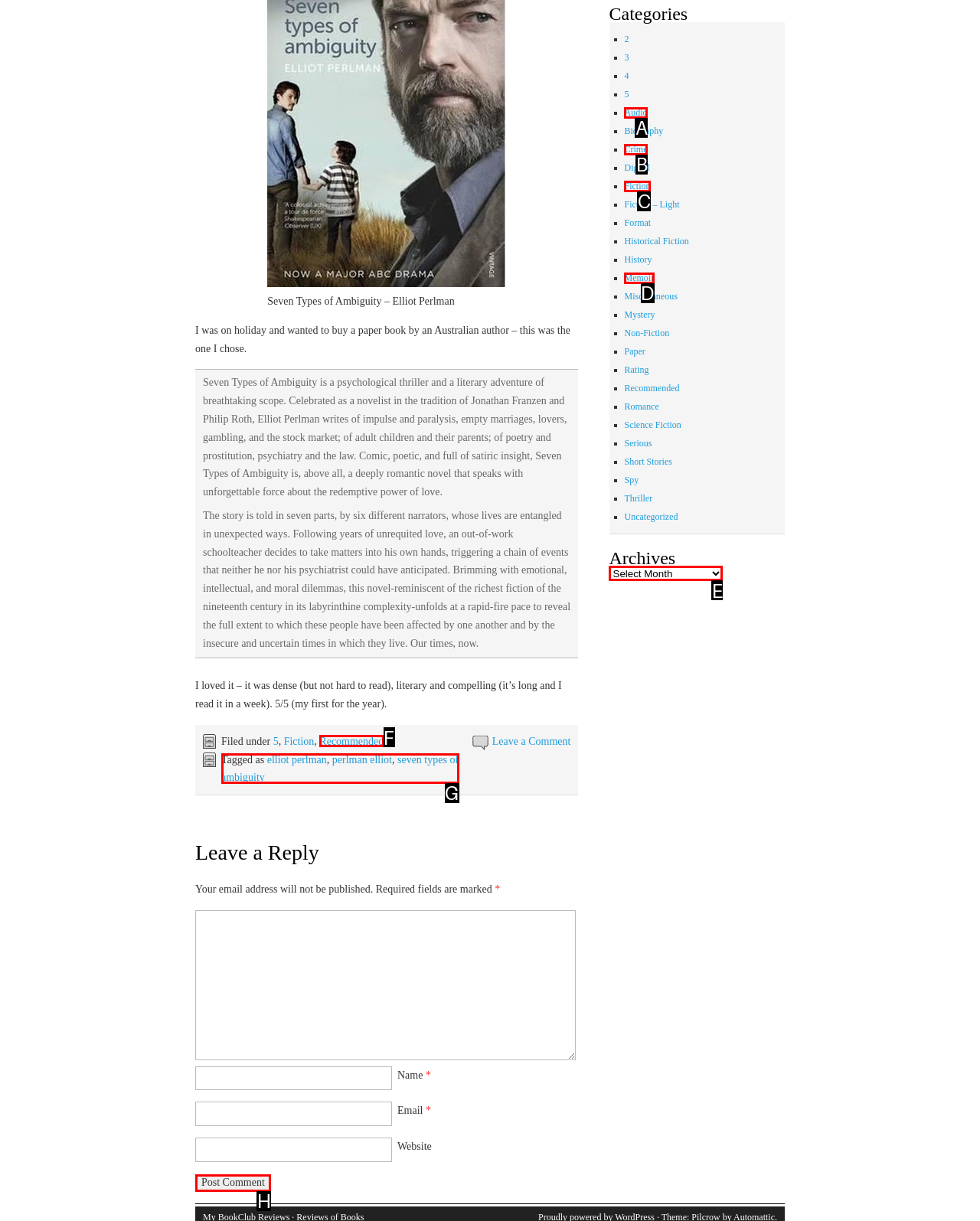Match the description: seven types of ambiguity to the correct HTML element. Provide the letter of your choice from the given options.

G